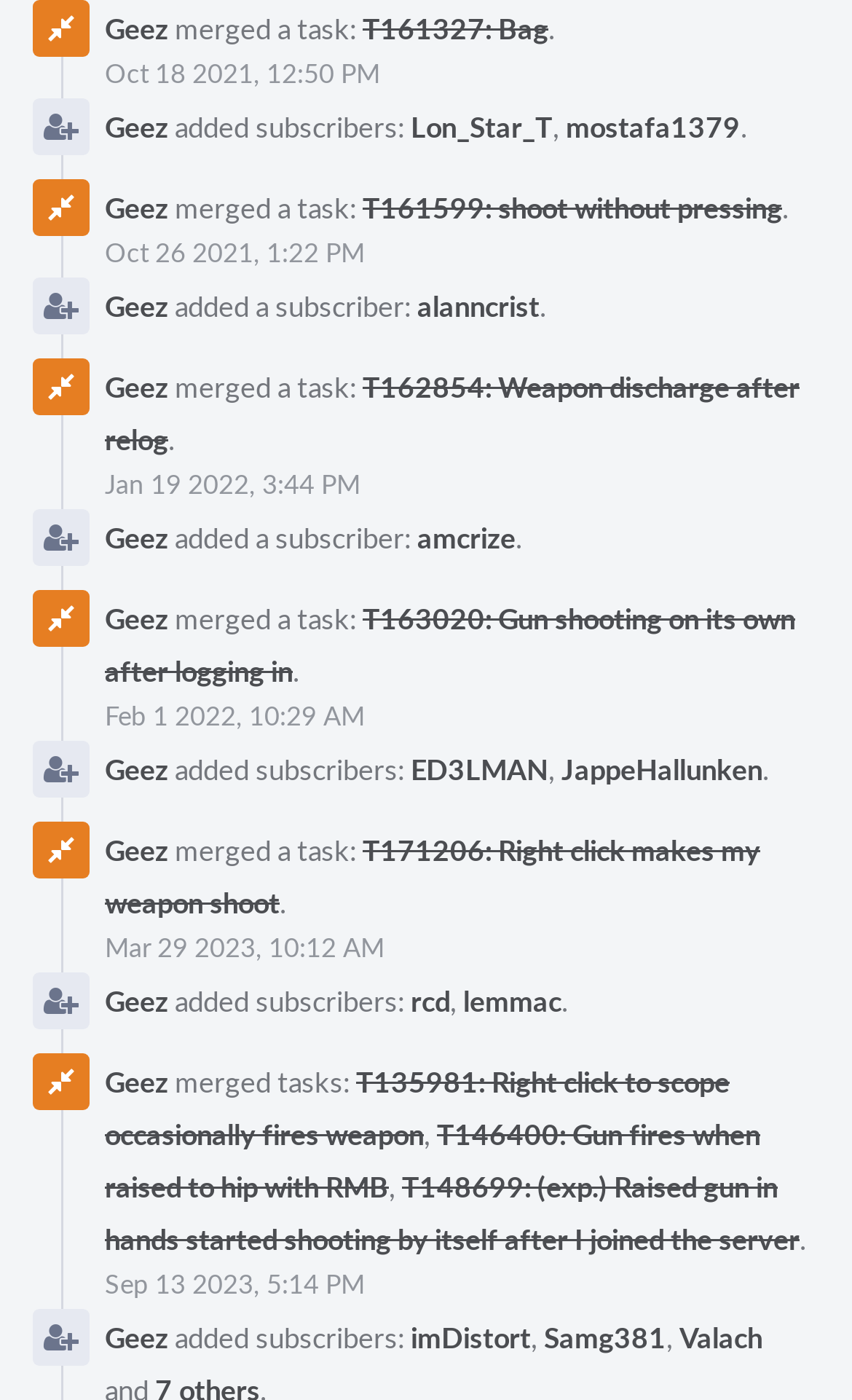Pinpoint the bounding box coordinates of the element that must be clicked to accomplish the following instruction: "View task T161327: Bag". The coordinates should be in the format of four float numbers between 0 and 1, i.e., [left, top, right, bottom].

[0.426, 0.006, 0.644, 0.034]